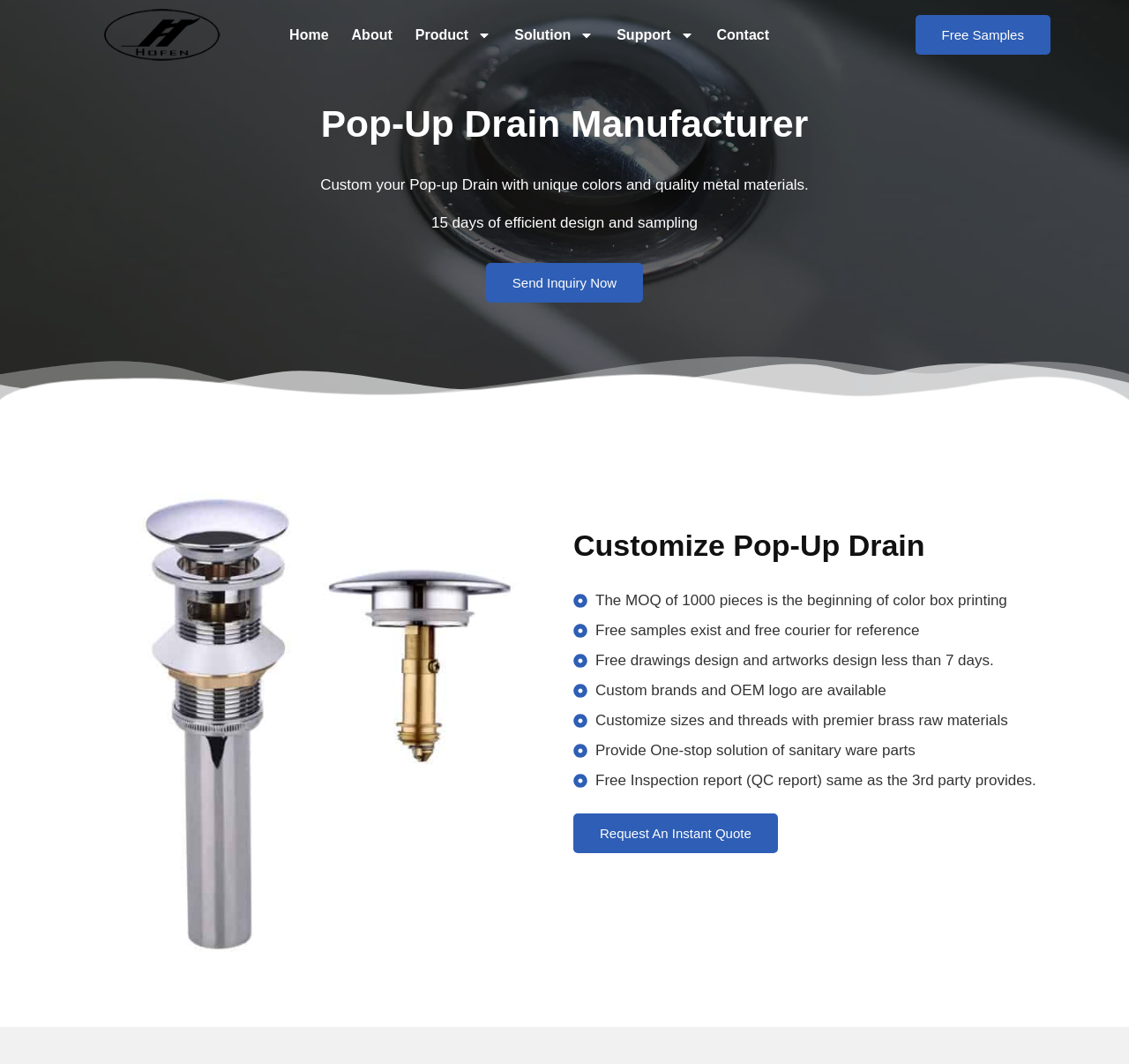Identify the bounding box coordinates for the element you need to click to achieve the following task: "Request an instant quote". Provide the bounding box coordinates as four float numbers between 0 and 1, in the form [left, top, right, bottom].

[0.508, 0.765, 0.689, 0.802]